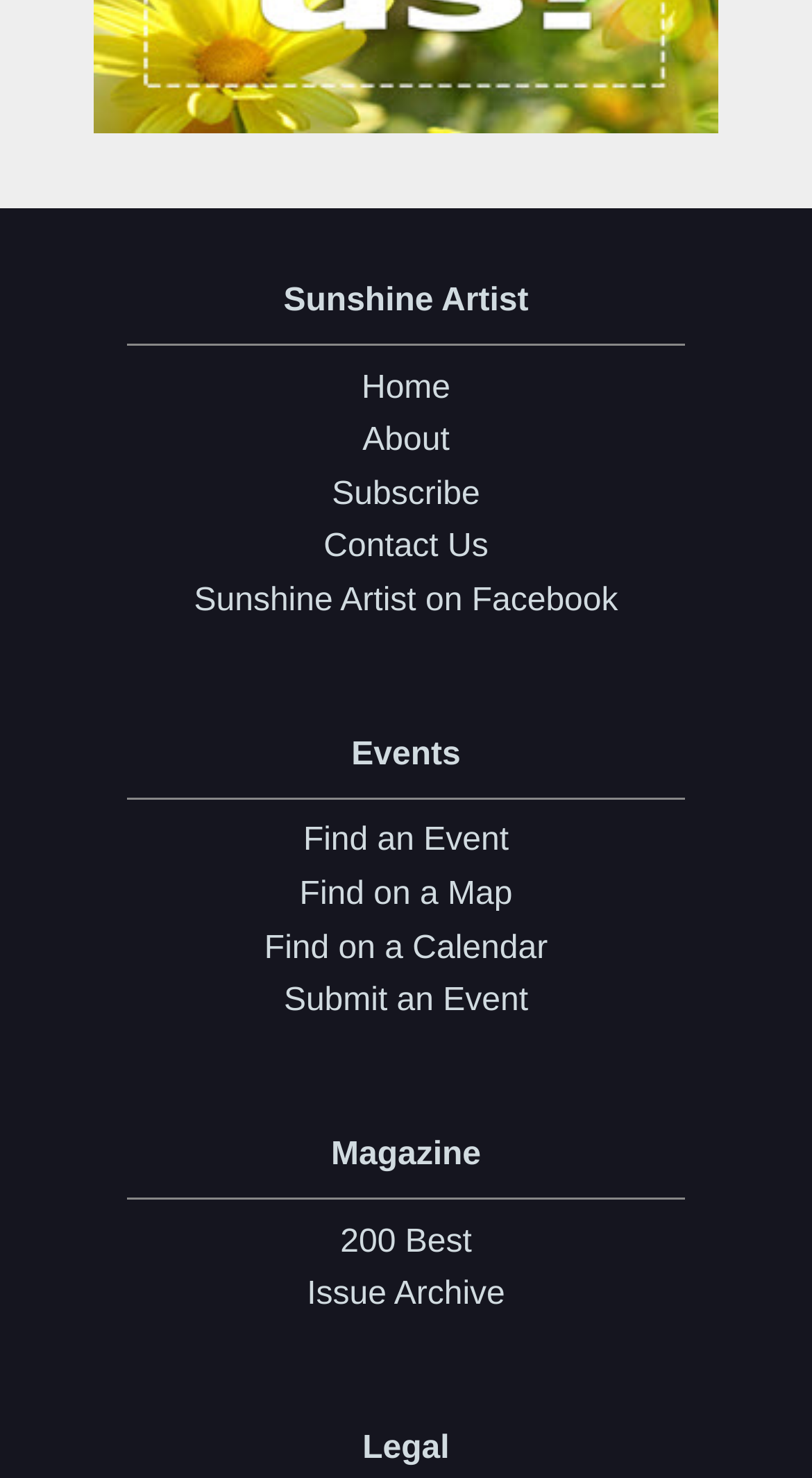Please give a short response to the question using one word or a phrase:
What is the purpose of the 'Submit an Event' link?

To submit an event